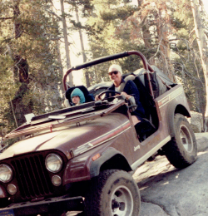Thoroughly describe the content and context of the image.

The image captures a memorable off-road adventure featuring a vintage jeep navigating rocky terrain. Inside the jeep, a woman and a child are seen enjoying the ride, with the woman at the wheel confidently maneuvering through the rugged landscape. The surroundings are filled with tall trees, suggesting a natural wilderness setting, likely within a mountainous region. The jeep, showcasing its classic design, is perched on a boulder, emphasizing the ruggedness of the experience. This joyful moment reflects a legacy of exploration that aligns with the spirit of 4x4 and off-roading enthusiasts, echoing the themes of adventure and family bonding within the outdoors.